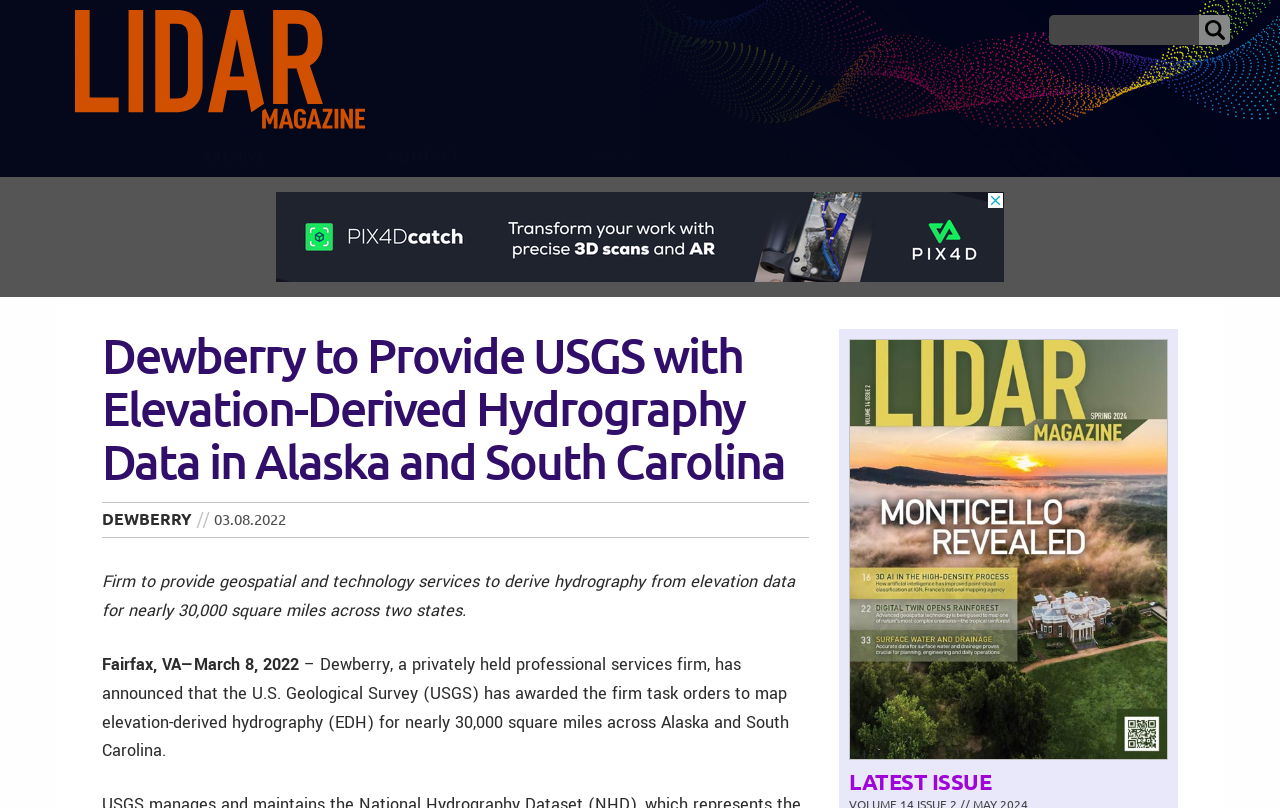Please mark the bounding box coordinates of the area that should be clicked to carry out the instruction: "go to CONTACT".

[0.255, 0.168, 0.406, 0.22]